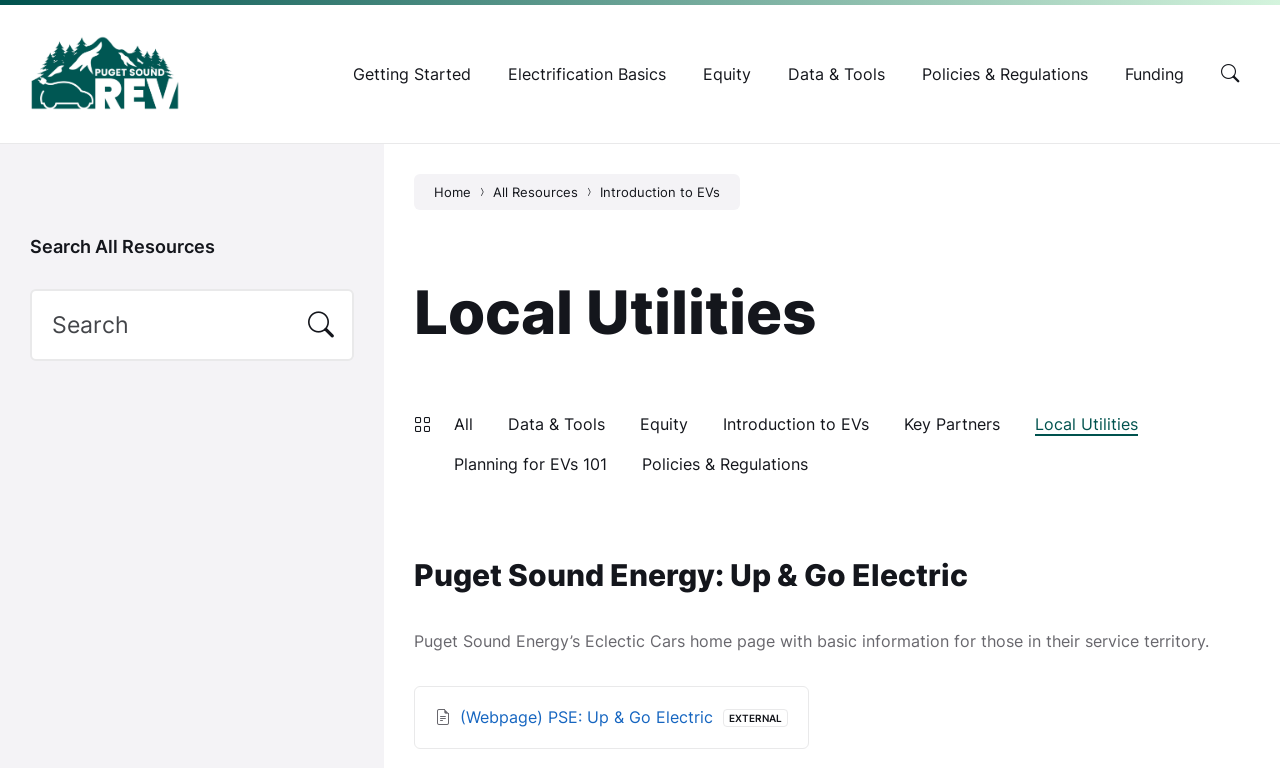Please specify the bounding box coordinates of the clickable section necessary to execute the following command: "View the post with 12 views".

None